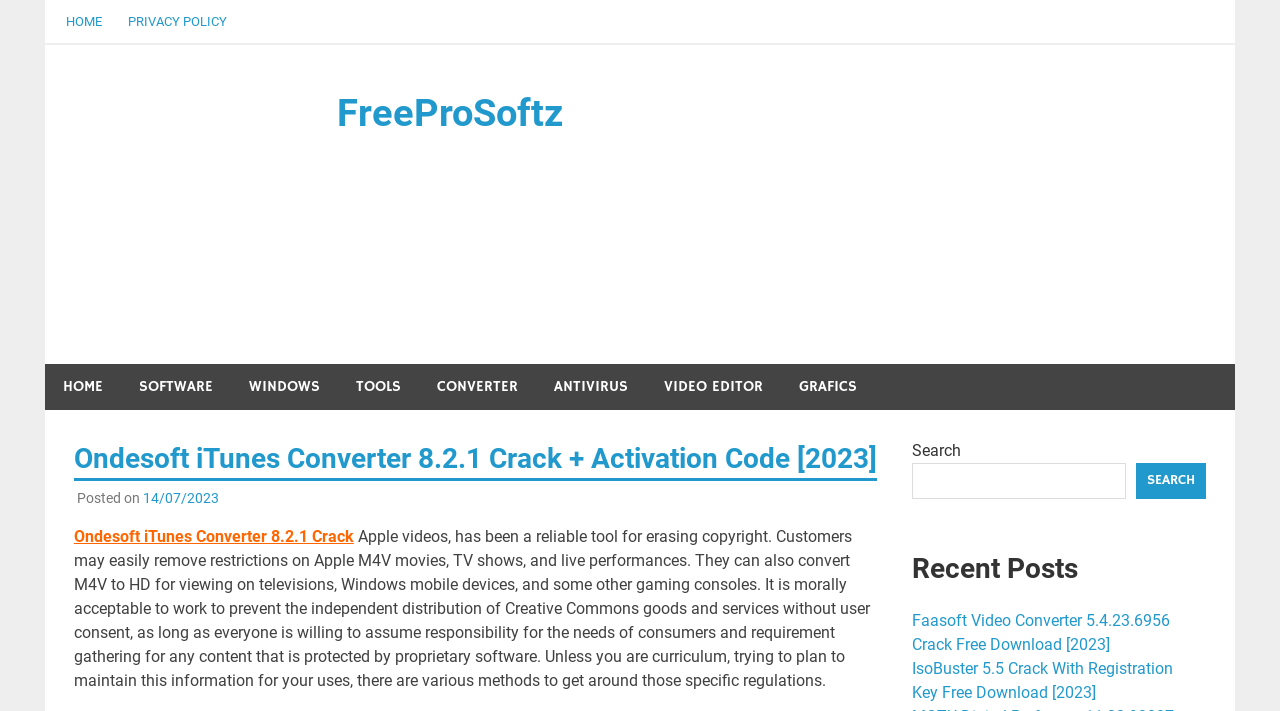Provide the bounding box coordinates of the HTML element described by the text: "parent_node: SEARCH name="s"".

[0.712, 0.651, 0.88, 0.701]